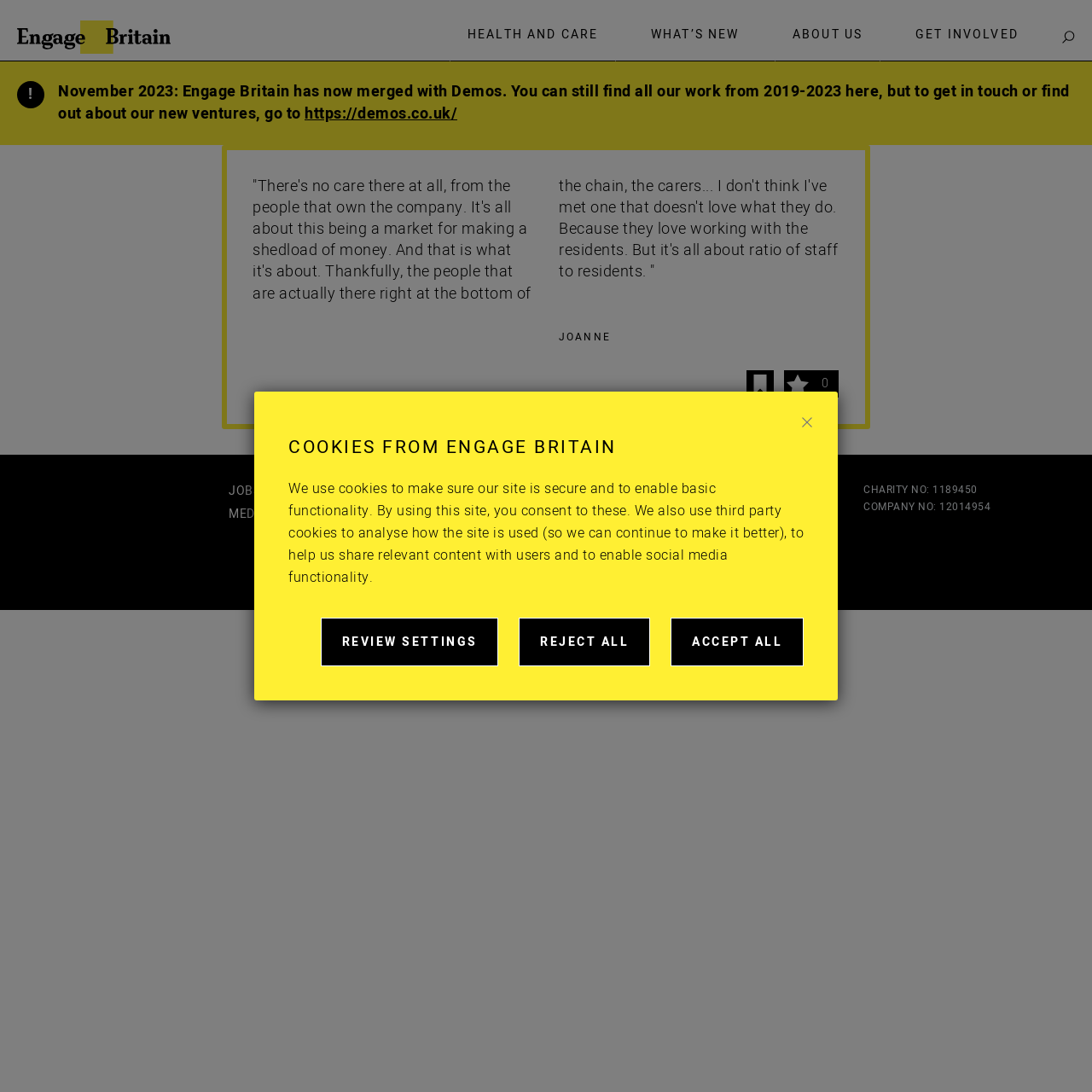Bounding box coordinates are specified in the format (top-left x, top-left y, bottom-right x, bottom-right y). All values are floating point numbers bounded between 0 and 1. Please provide the bounding box coordinate of the region this sentence describes: Reject all extra cookies

[0.475, 0.566, 0.595, 0.61]